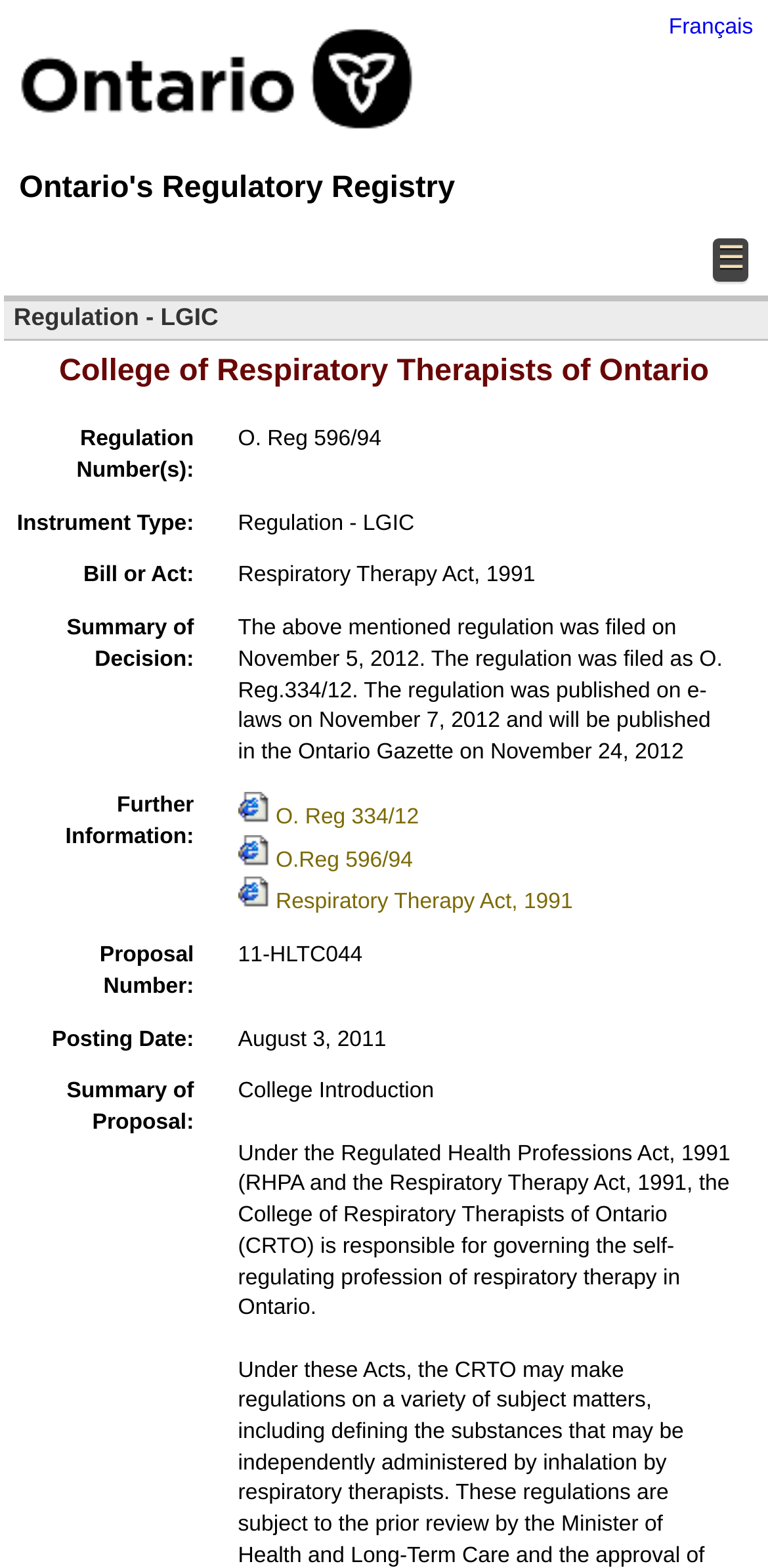Please identify the bounding box coordinates of the clickable element to fulfill the following instruction: "search for something". The coordinates should be four float numbers between 0 and 1, i.e., [left, top, right, bottom].

None